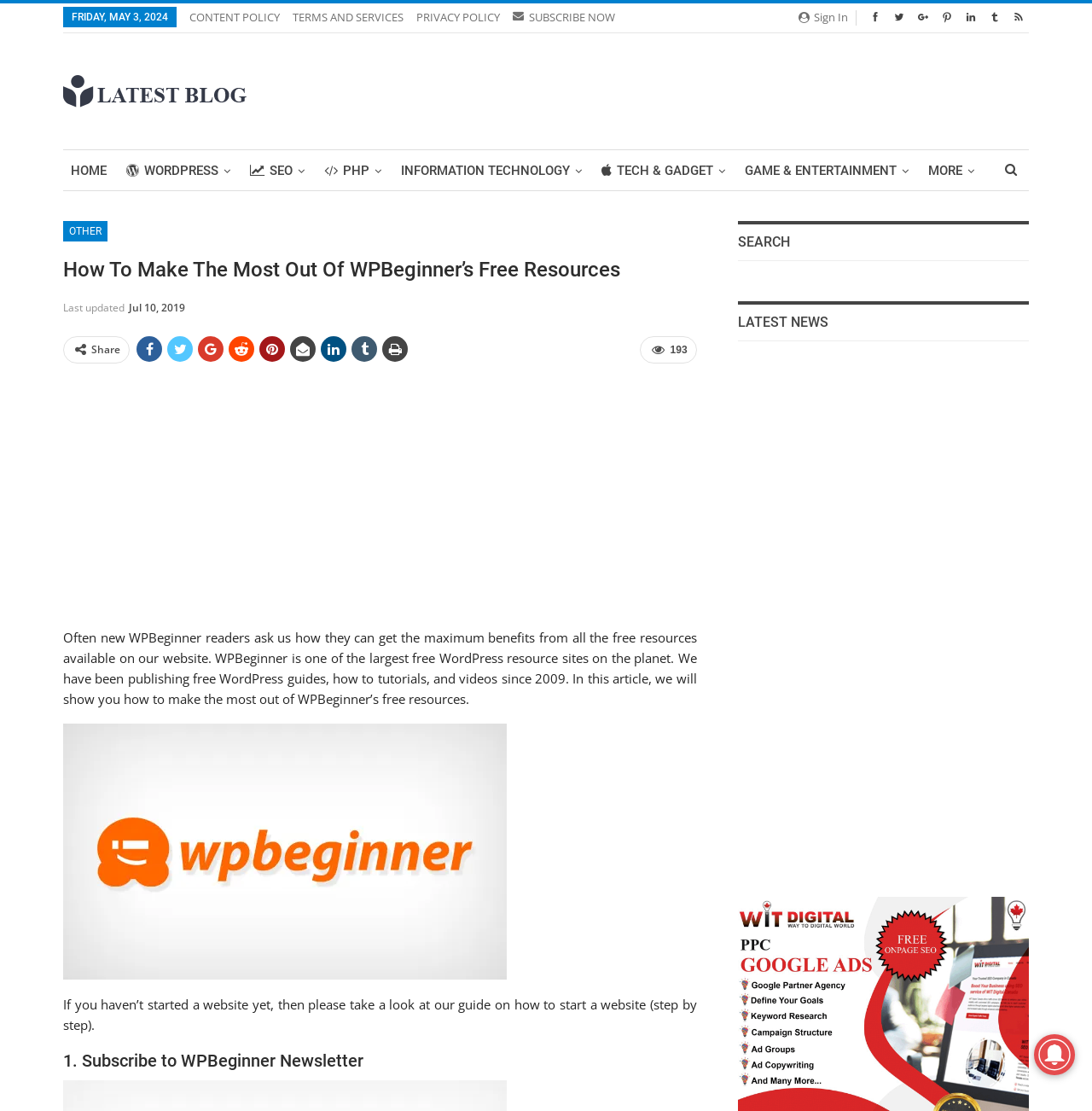What is the date of the last update of the article?
Answer the question with as much detail as you can, using the image as a reference.

I found this information in the time element that displays the last updated date of the article, which is July 10, 2019.